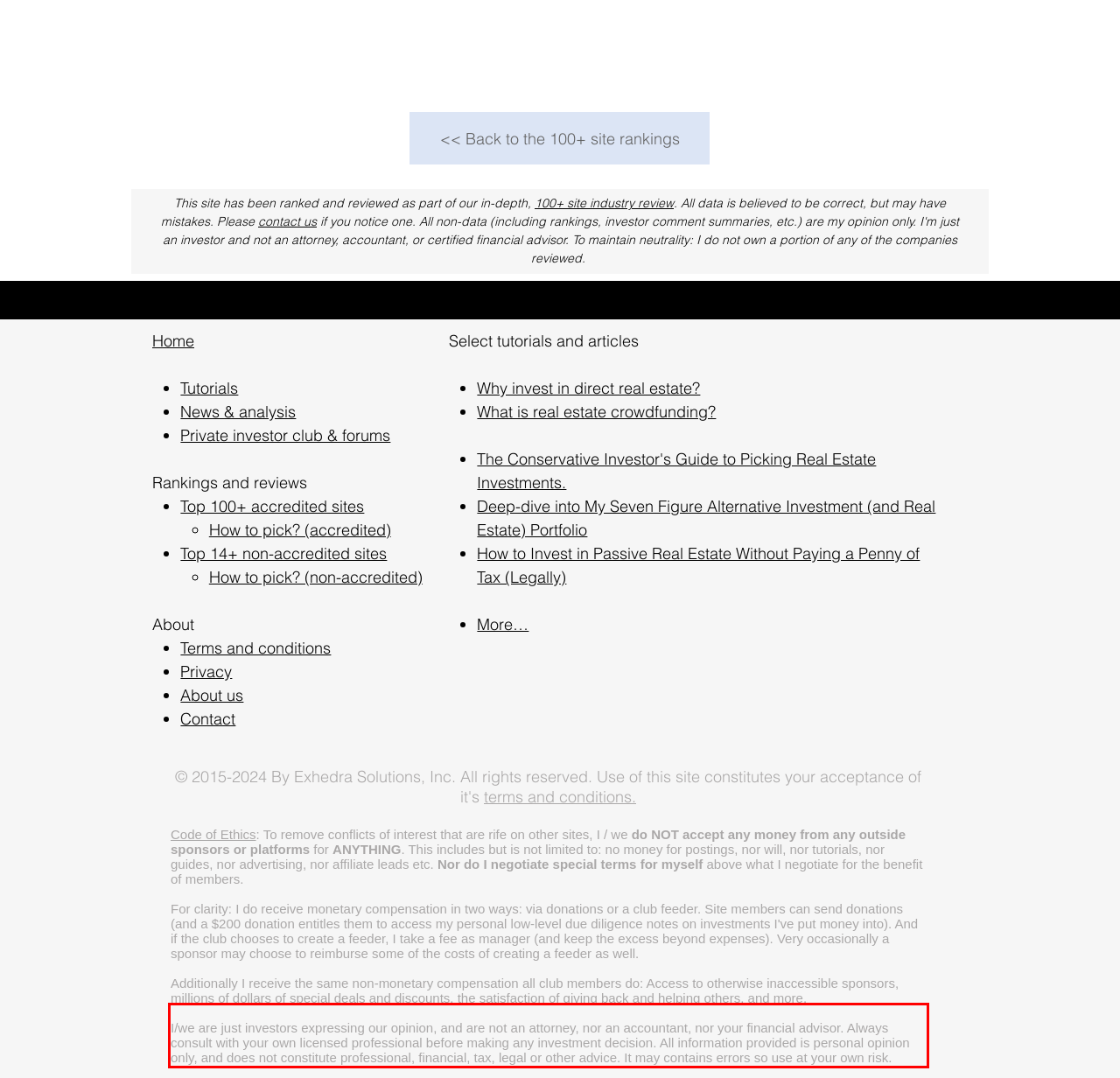View the screenshot of the webpage and identify the UI element surrounded by a red bounding box. Extract the text contained within this red bounding box.

I/we are just investors expressing our opinion, and are not an attorney, nor an accountant, nor your financial advisor. Always consult with your own licensed professional before making any investment decision. All information provided is personal opinion only, and does not constitute professional, financial, tax, legal or other advice. It may contains errors so use at your own risk.